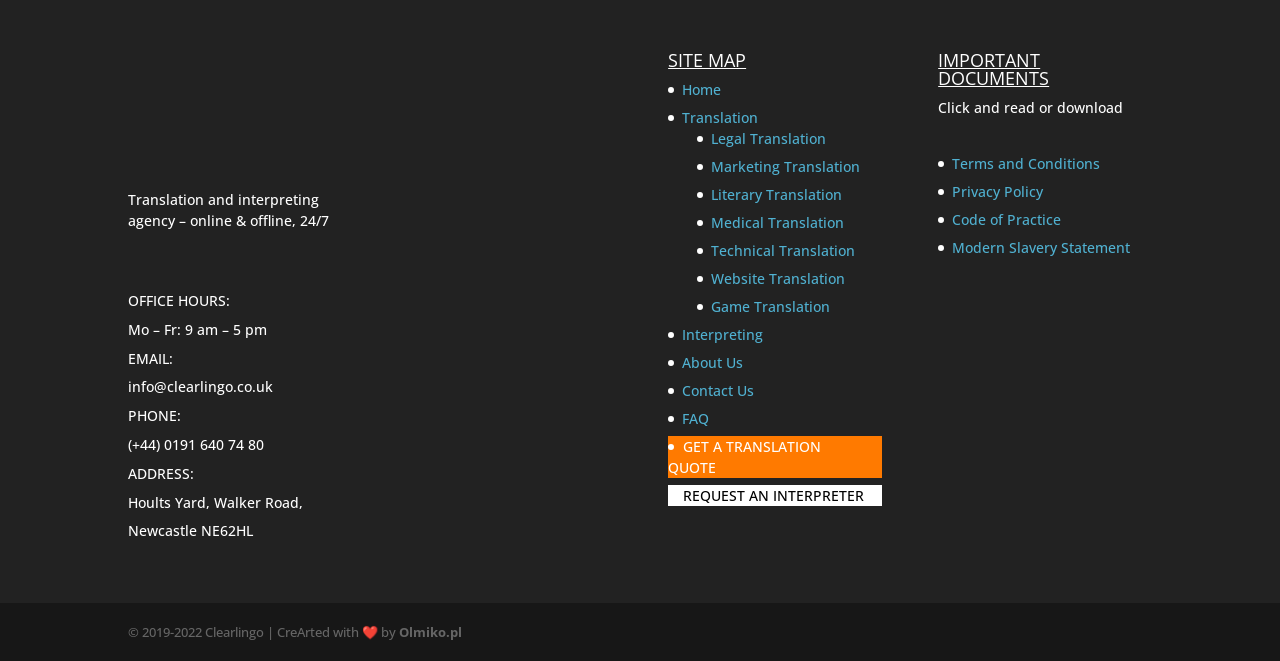What type of services does the company offer?
Please provide a single word or phrase as your answer based on the screenshot.

Translation and interpreting